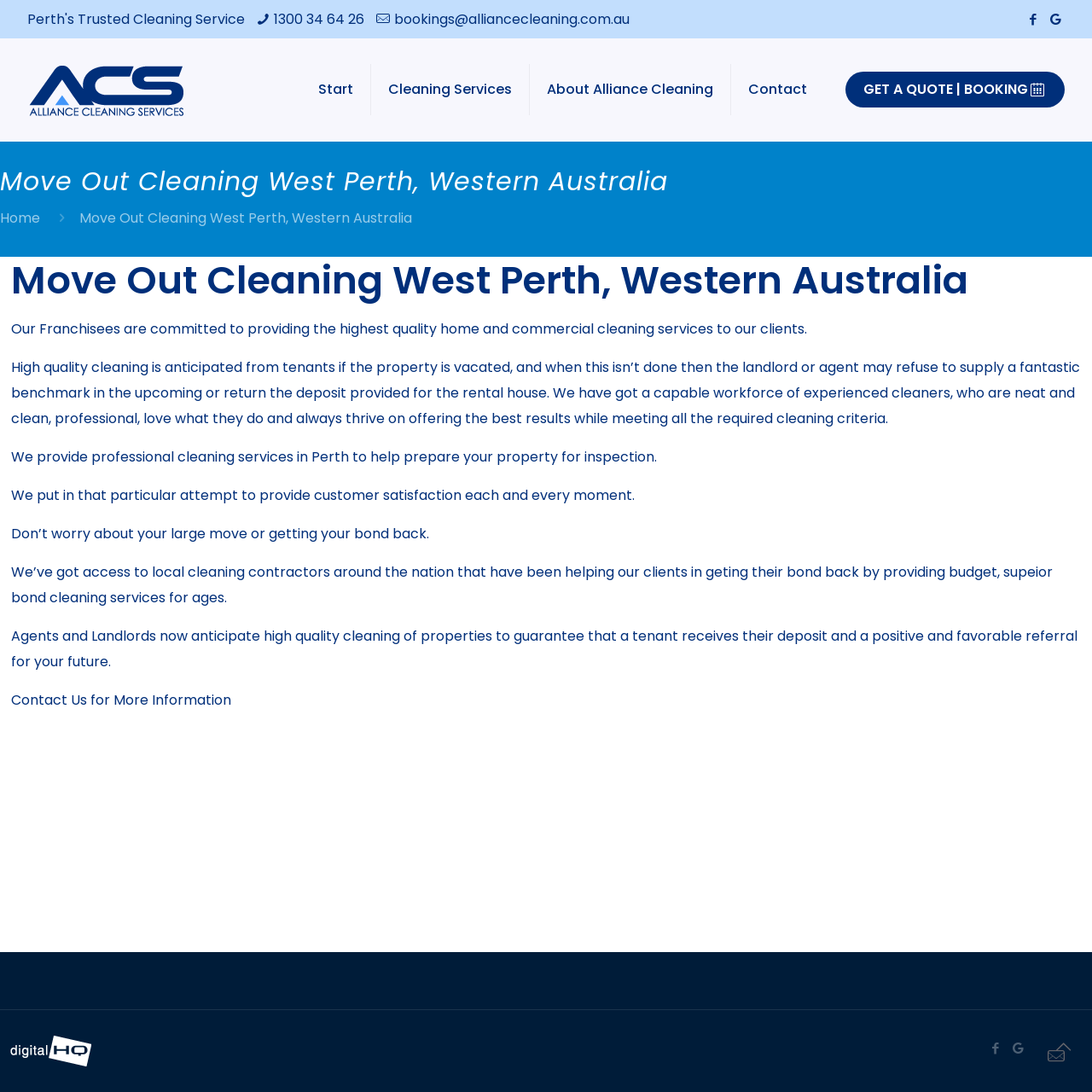Based on the image, give a detailed response to the question: What type of cleaning services does Alliance Cleaning Services provide?

I found the types of cleaning services by looking at the 'Cleaning Services' section on the webpage, where it lists 'Vacate Cleaning', 'End of Lease Cleaning', 'Bond Cleaning', and 'Office Cleaning' as the services provided.